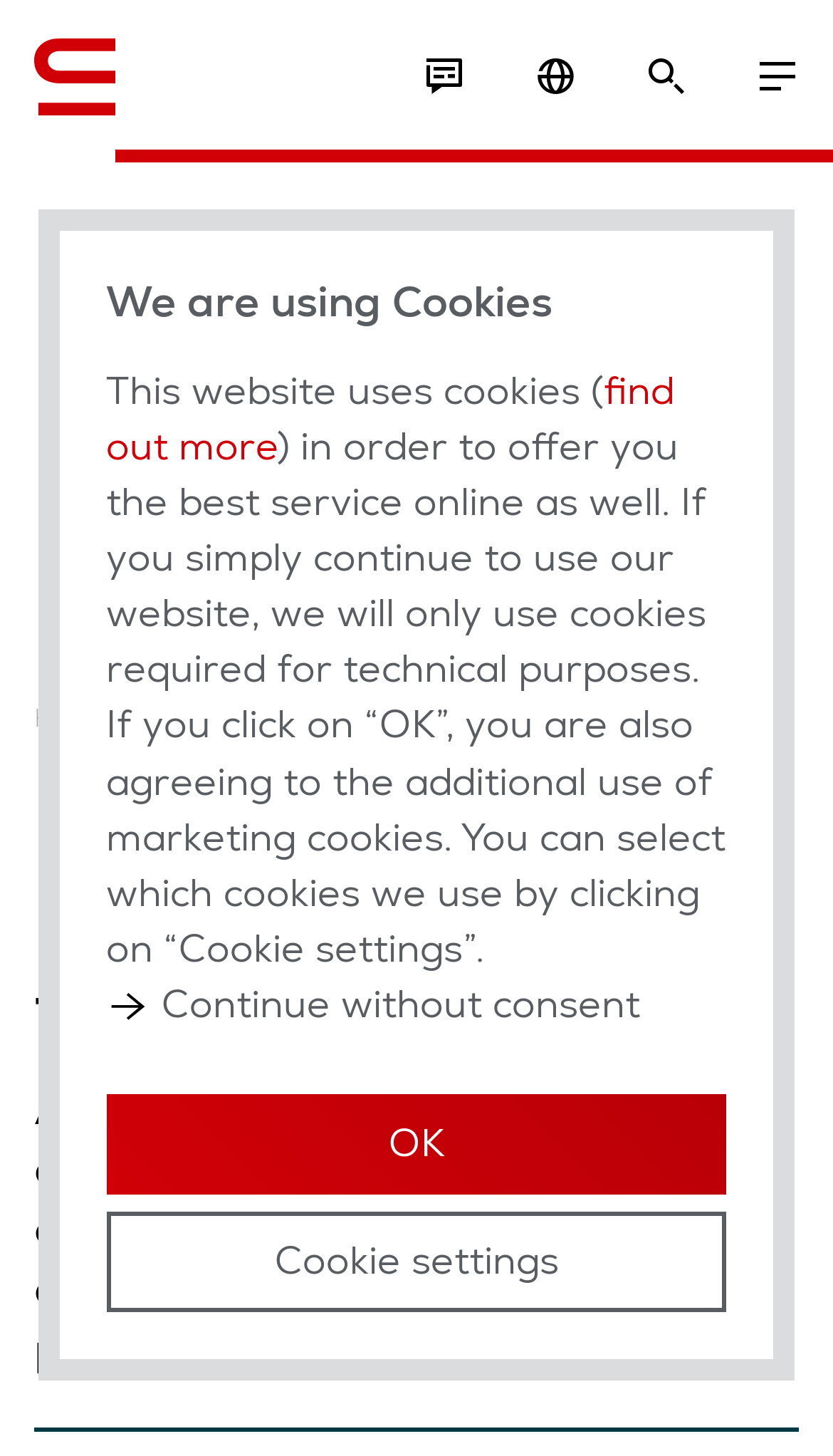Locate the bounding box coordinates of the area where you should click to accomplish the instruction: "Explore micro-fulfillment".

[0.378, 0.478, 0.686, 0.513]